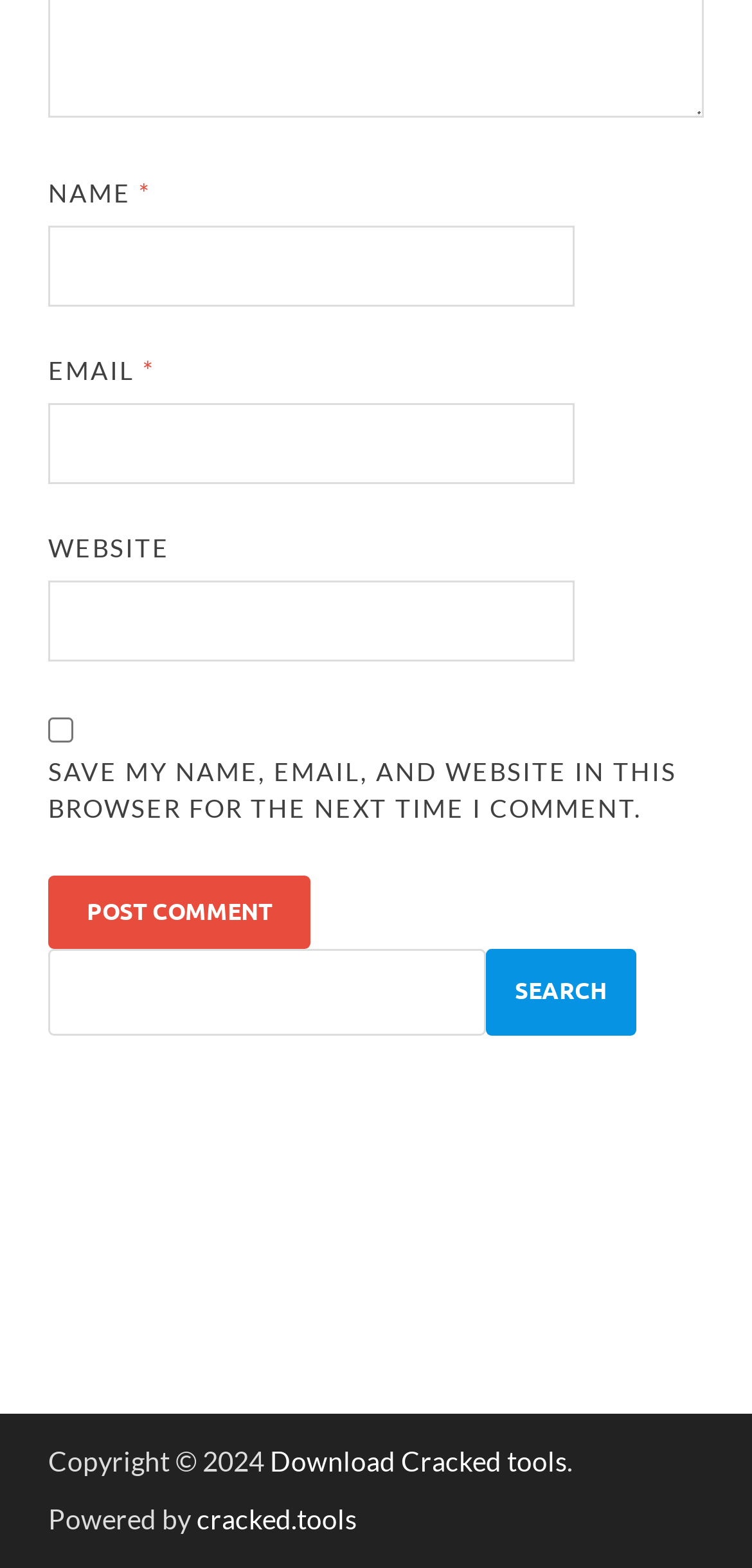Give a one-word or phrase response to the following question: What is the purpose of the search box?

Search the website